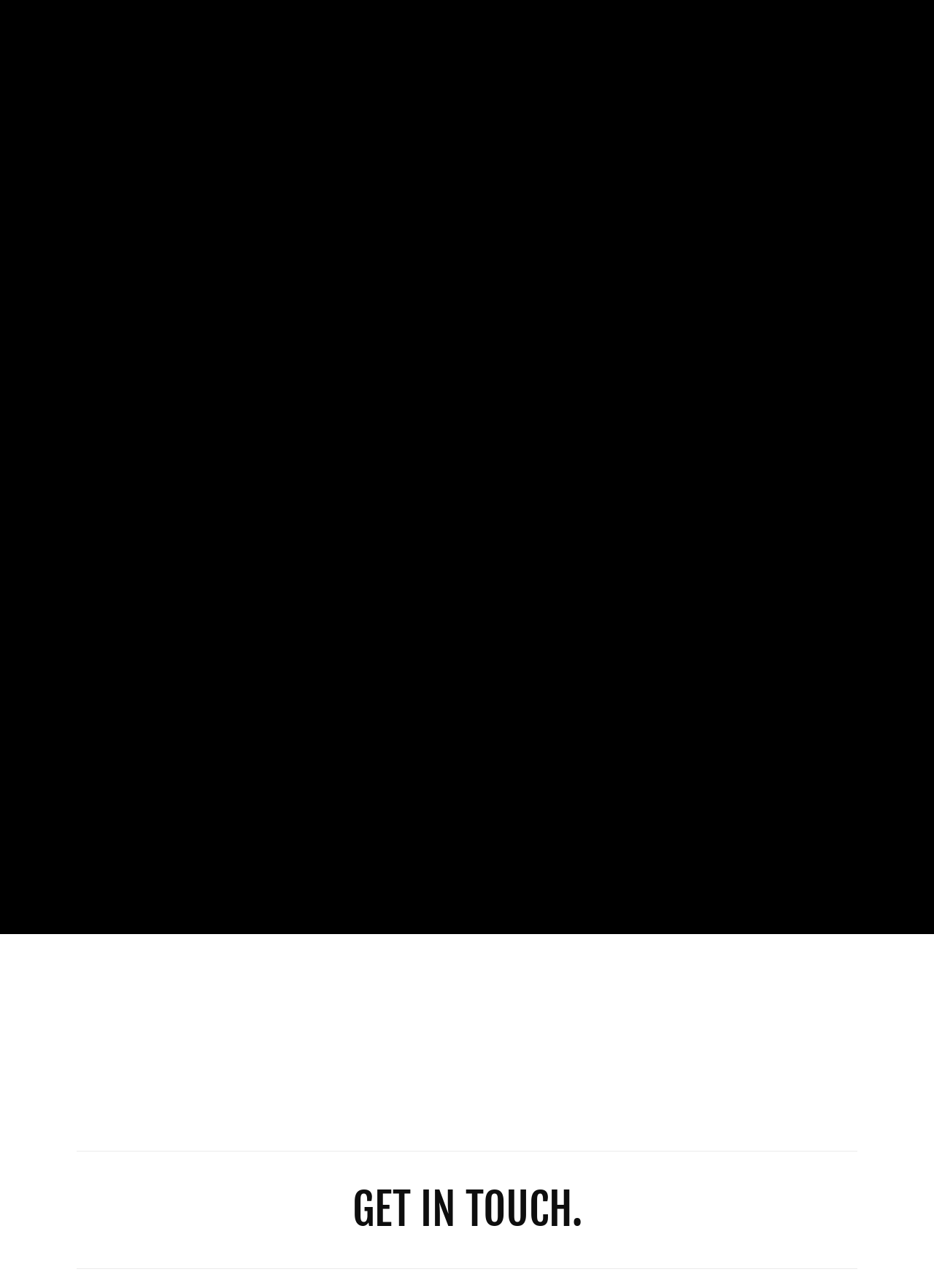Using the format (top-left x, top-left y, bottom-right x, bottom-right y), and given the element description, identify the bounding box coordinates within the screenshot: title="Calleija Jewellers"

[0.459, 0.047, 0.917, 0.061]